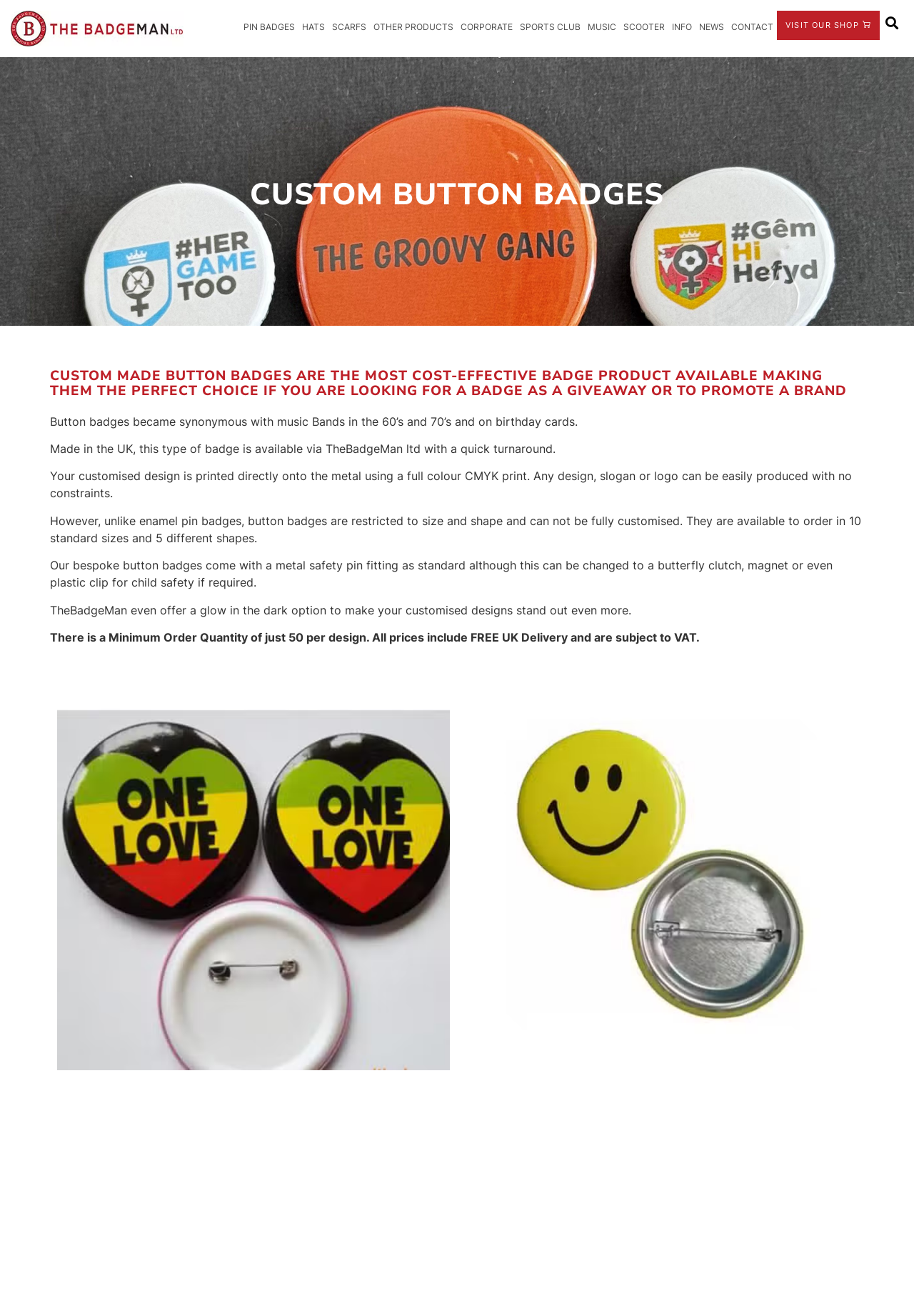Find the bounding box coordinates for the area that should be clicked to accomplish the instruction: "Search for something".

[0.962, 0.008, 0.988, 0.026]